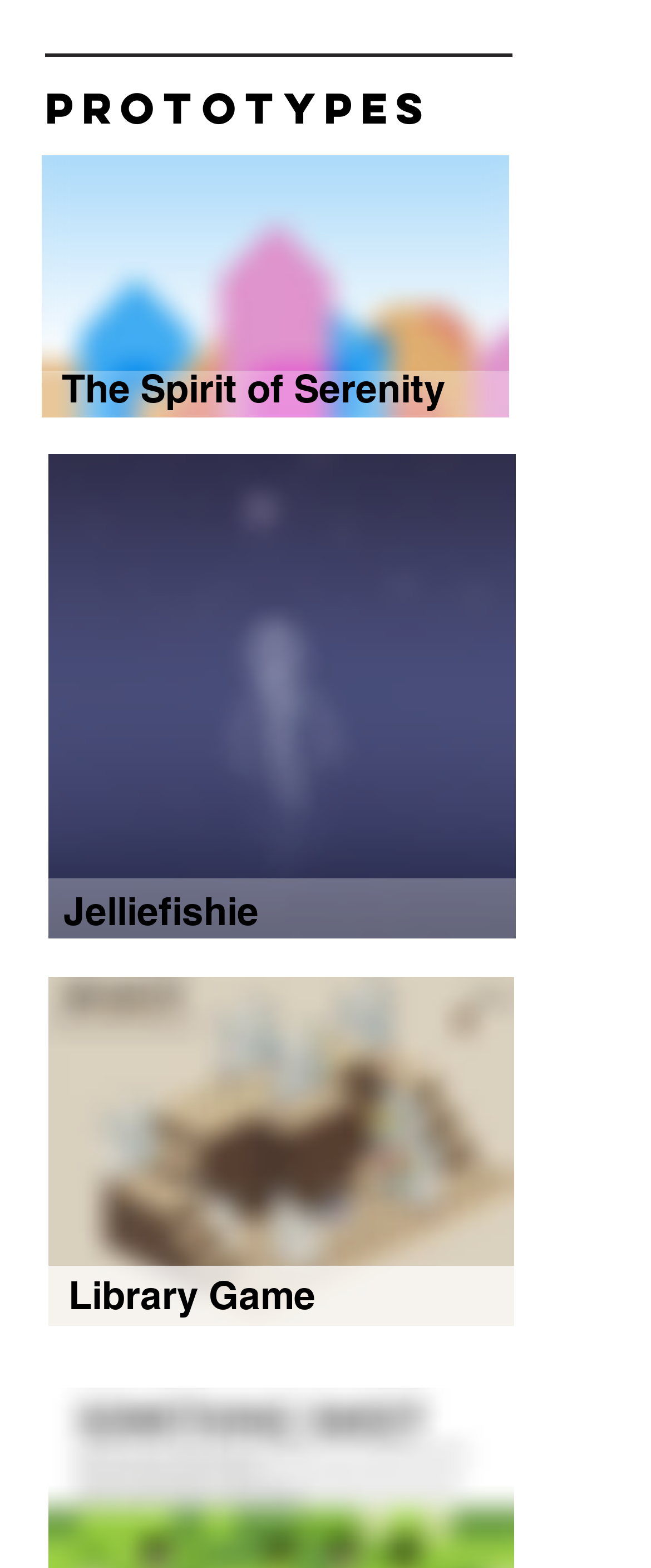From the details in the image, provide a thorough response to the question: What is the file name of the second prototype's image?

I examined the second region with the description 'content changes on hover' and found an image with the file name 'Jelliefishie.png', which I assume is the file name of the second prototype's image.